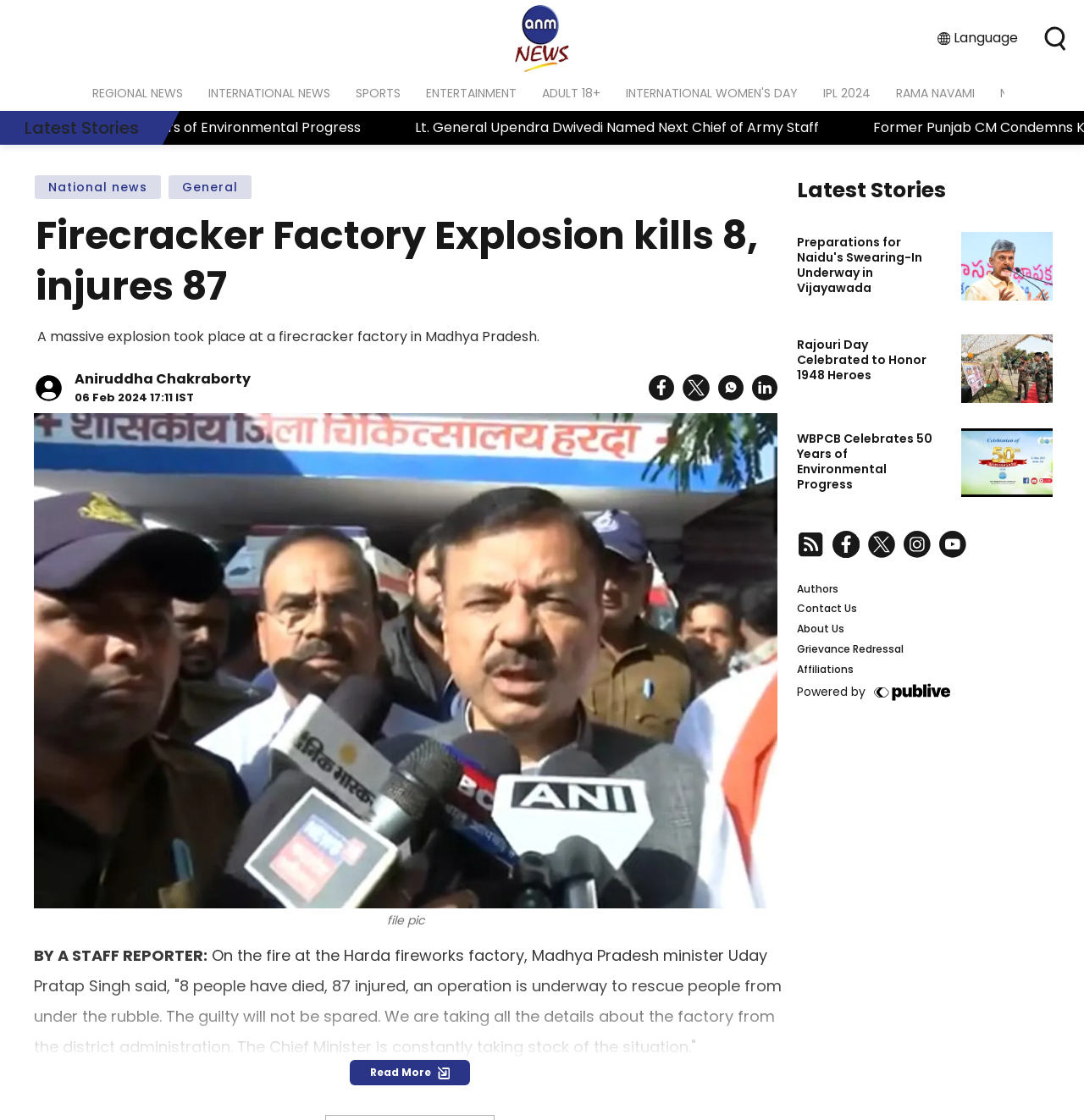Produce a meticulous description of the webpage.

This webpage appears to be a news article page, with a focus on a specific news story about a firecracker factory explosion in Madhya Pradesh. 

At the top of the page, there is a logo on the left and a language button on the right, accompanied by a small image. Next to the language button, there is a search form button with an image. 

Below the top section, there are several links to different news categories, including Regional News, International News, Sports, Entertainment, and Adult 18+, among others. 

The main news article is titled "Firecracker Factory Explosion kills 8, injures 87" and has a subheading that summarizes the incident. The article is accompanied by an image, and there are social media sharing links below the image. 

The article text is divided into sections, with headings and paragraphs describing the incident and quoting a Madhya Pradesh minister. There are also links to related topics, such as "injury", "dead", "fire", and "Madhya Pradesh". 

On the right side of the page, there is a section titled "Latest Stories" with links to other news articles, each accompanied by an image. Below this section, there are links to the website's social media profiles, as well as links to "Authors", "Contact Us", "About Us", and other website-related pages. 

At the very bottom of the page, there is a "Powered by" statement with a link to a related website.